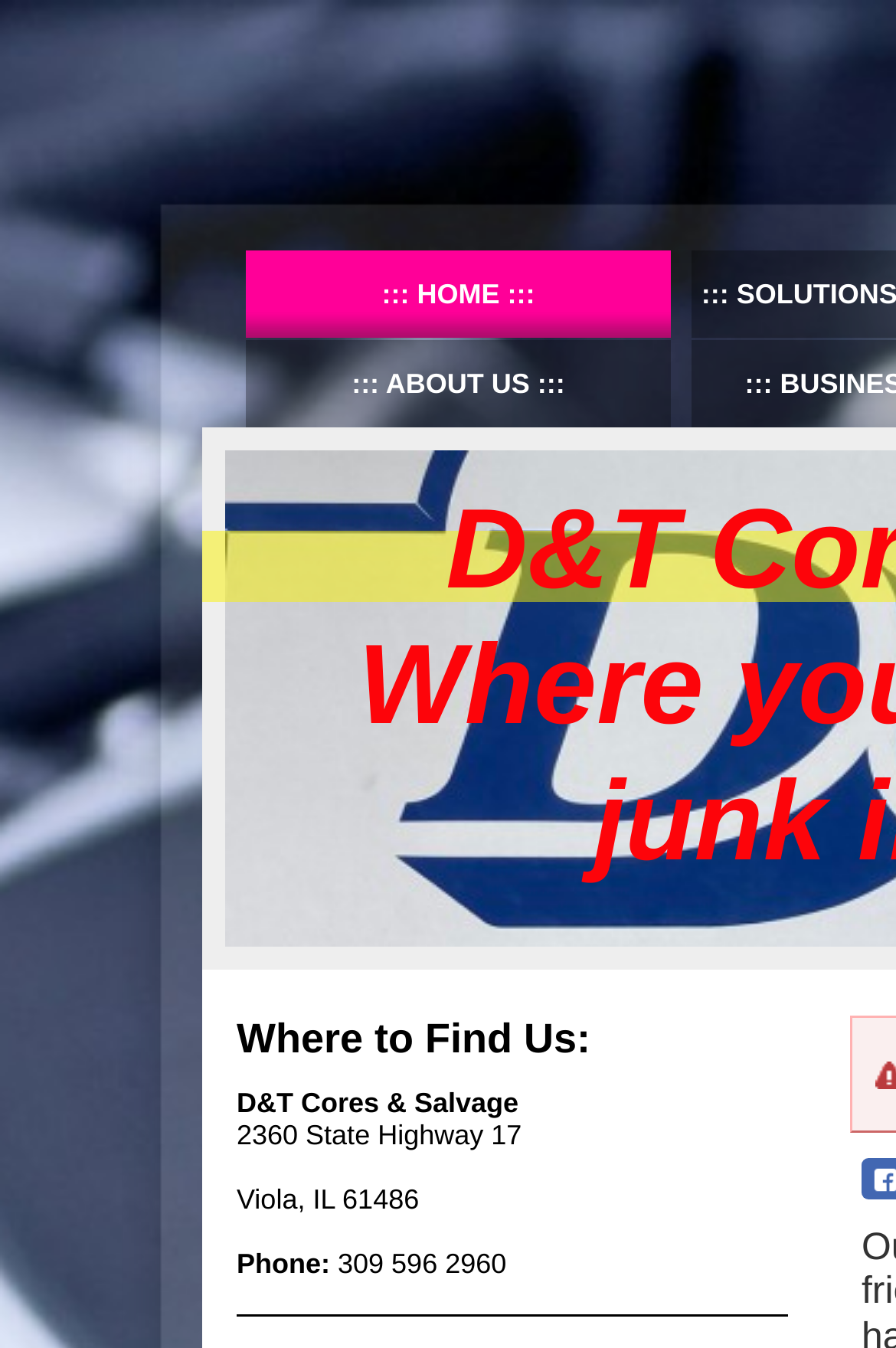Please determine the primary heading and provide its text.

Where to Find Us: